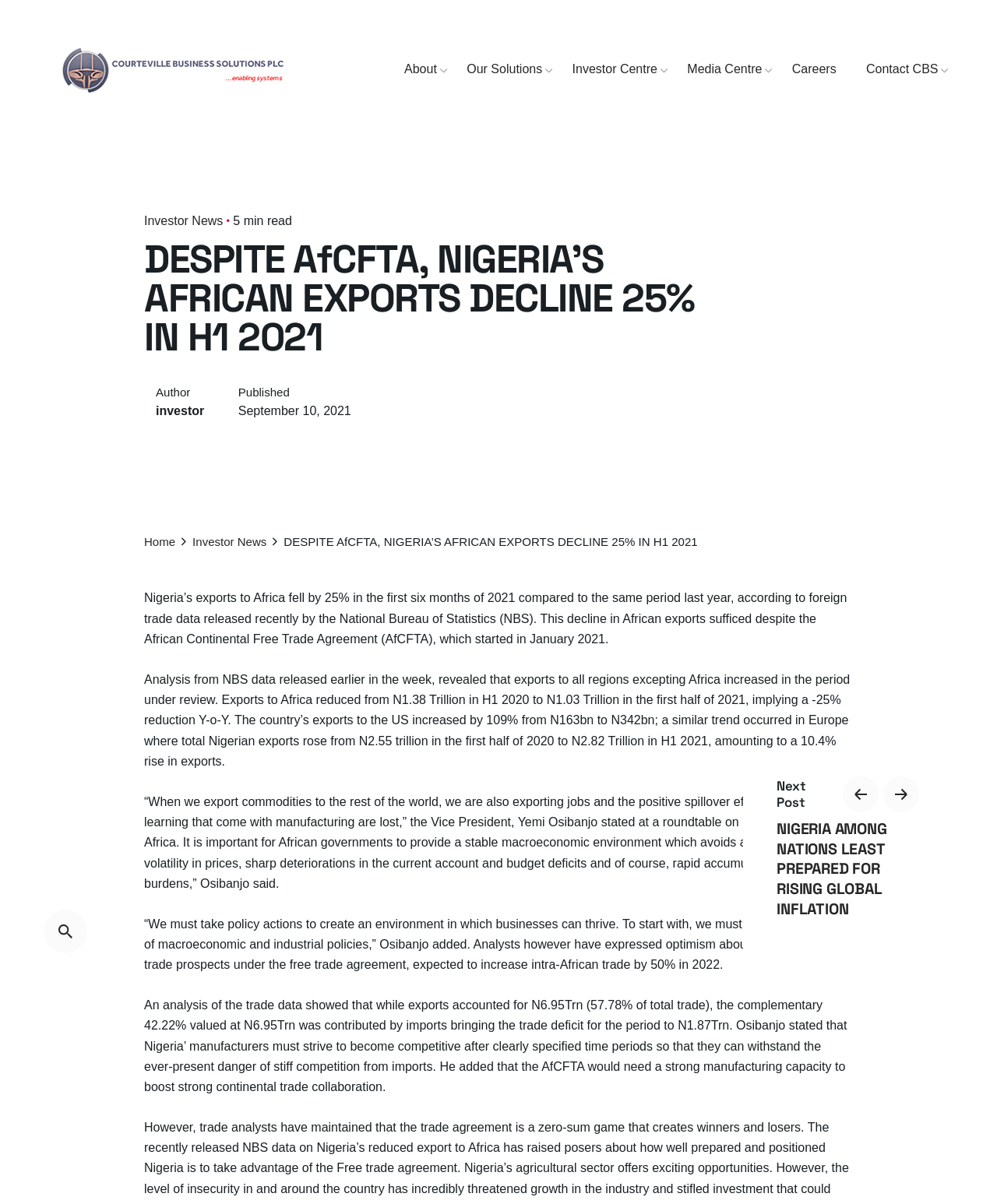Find the bounding box coordinates for the area that must be clicked to perform this action: "Check the 'Next Post'".

[0.779, 0.646, 0.841, 0.674]